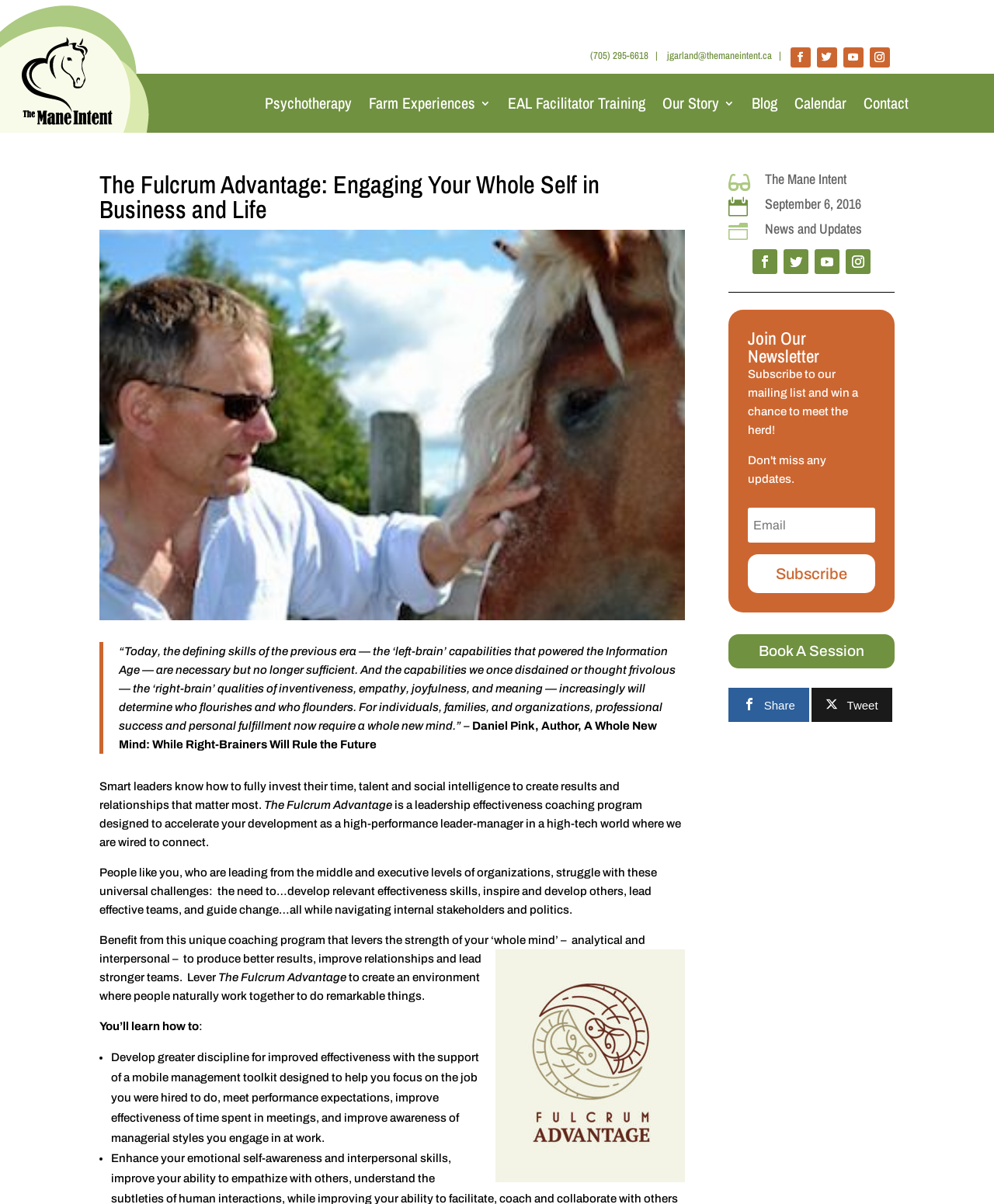What is the name of the leadership effectiveness coaching program?
Based on the visual information, provide a detailed and comprehensive answer.

I found the name of the program by reading the text on the webpage, which mentions 'The Fulcrum Advantage' as a leadership effectiveness coaching program designed to accelerate development as a high-performance leader-manager.